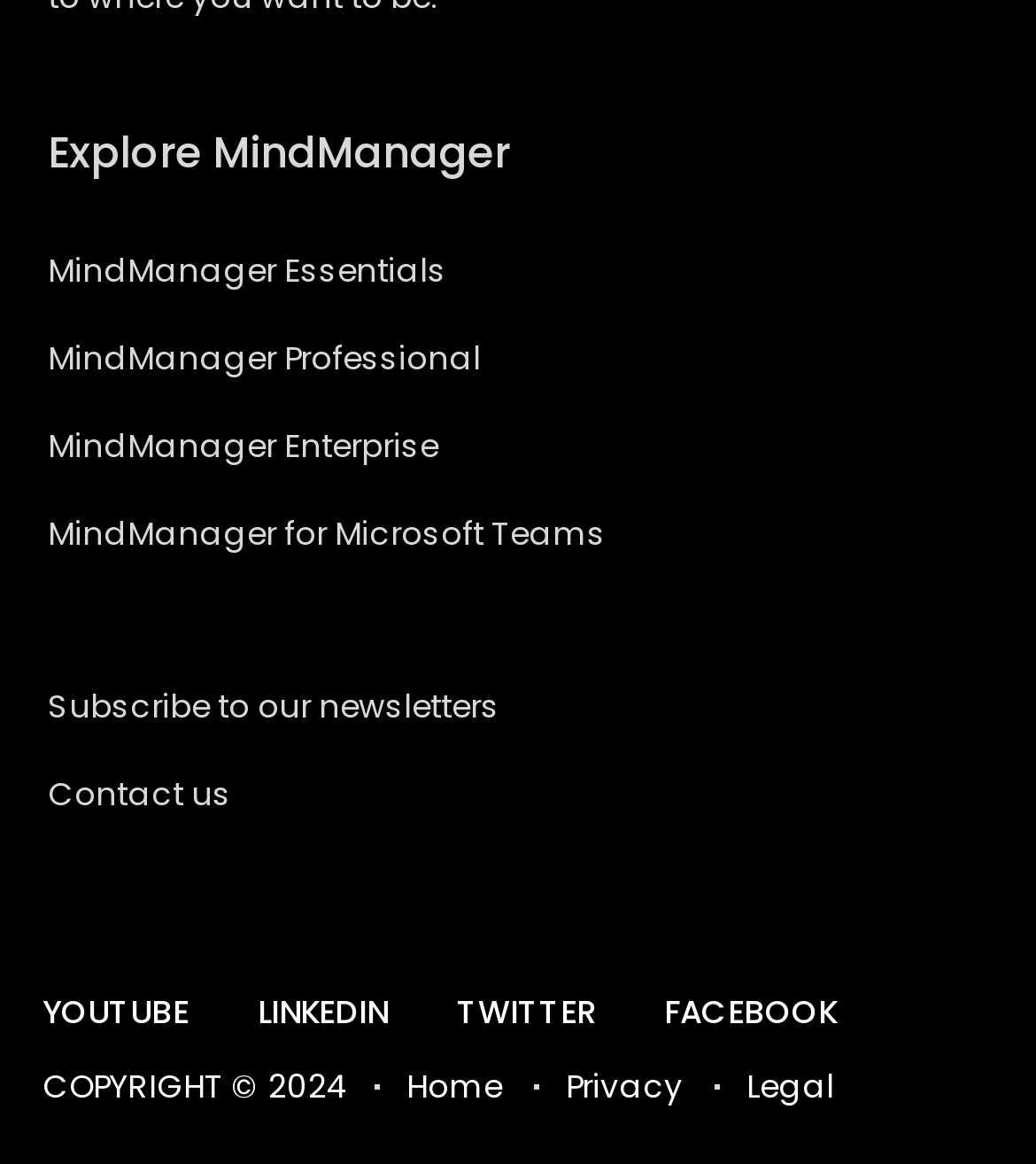Please give a one-word or short phrase response to the following question: 
How many navigation links are present under 'Explore MindManager'?

4